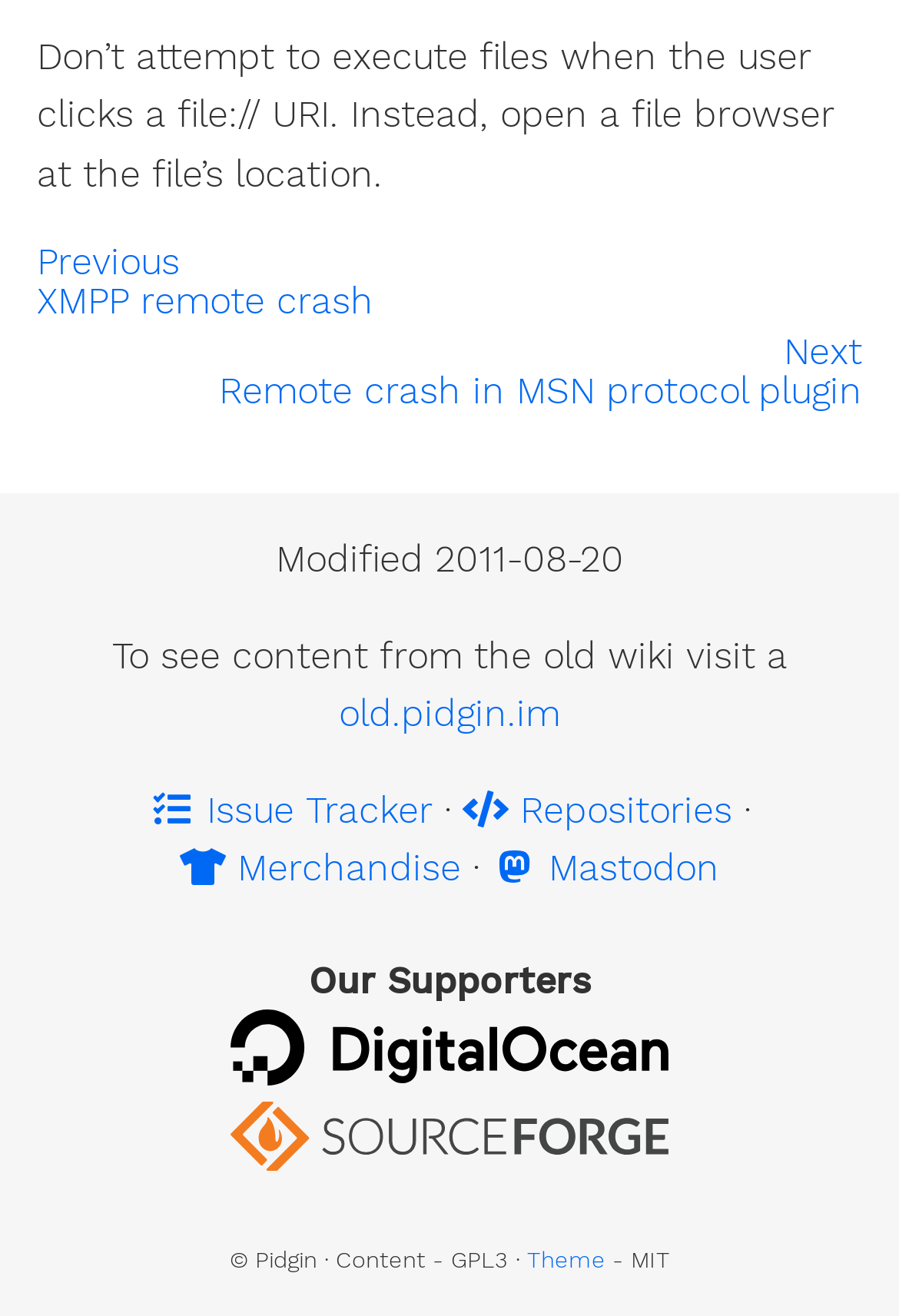Identify the bounding box coordinates of the clickable section necessary to follow the following instruction: "Go to DigitalOcean". The coordinates should be presented as four float numbers from 0 to 1, i.e., [left, top, right, bottom].

[0.256, 0.768, 0.744, 0.837]